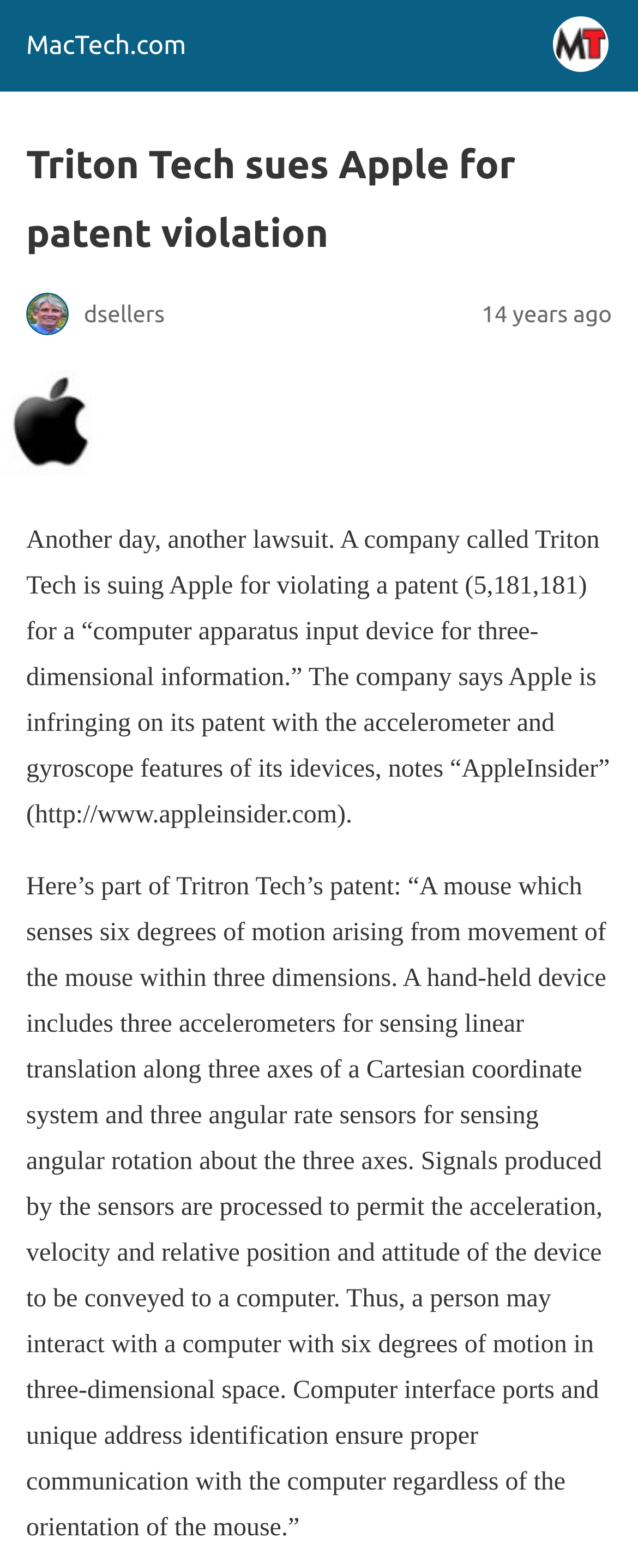Explain the webpage's design and content in an elaborate manner.

The webpage is about a news article discussing a lawsuit between Triton Tech and Apple over a patent violation. At the top left corner, there is a site icon link with the text "MacTech.com" and an image of the site icon. Next to it, there is a header section with a heading that reads "Triton Tech sues Apple for patent violation". Below the heading, there is an image of a person, likely the author of the article, and a timestamp that indicates the article was published 14 years ago.

Below the header section, there is a figure element that contains an image of a black Apple logo. The main content of the article starts below the image, with a paragraph of text that summarizes the lawsuit. The text explains that Triton Tech is suing Apple for violating a patent related to a "computer apparatus input device for three-dimensional information" and that Apple's use of accelerometers and gyroscopes in its devices infringes on this patent.

Following the summary, there is a block of text that quotes part of Triton Tech's patent, describing a mouse that senses six degrees of motion in three-dimensional space and how it interacts with a computer. This text takes up most of the lower half of the webpage.